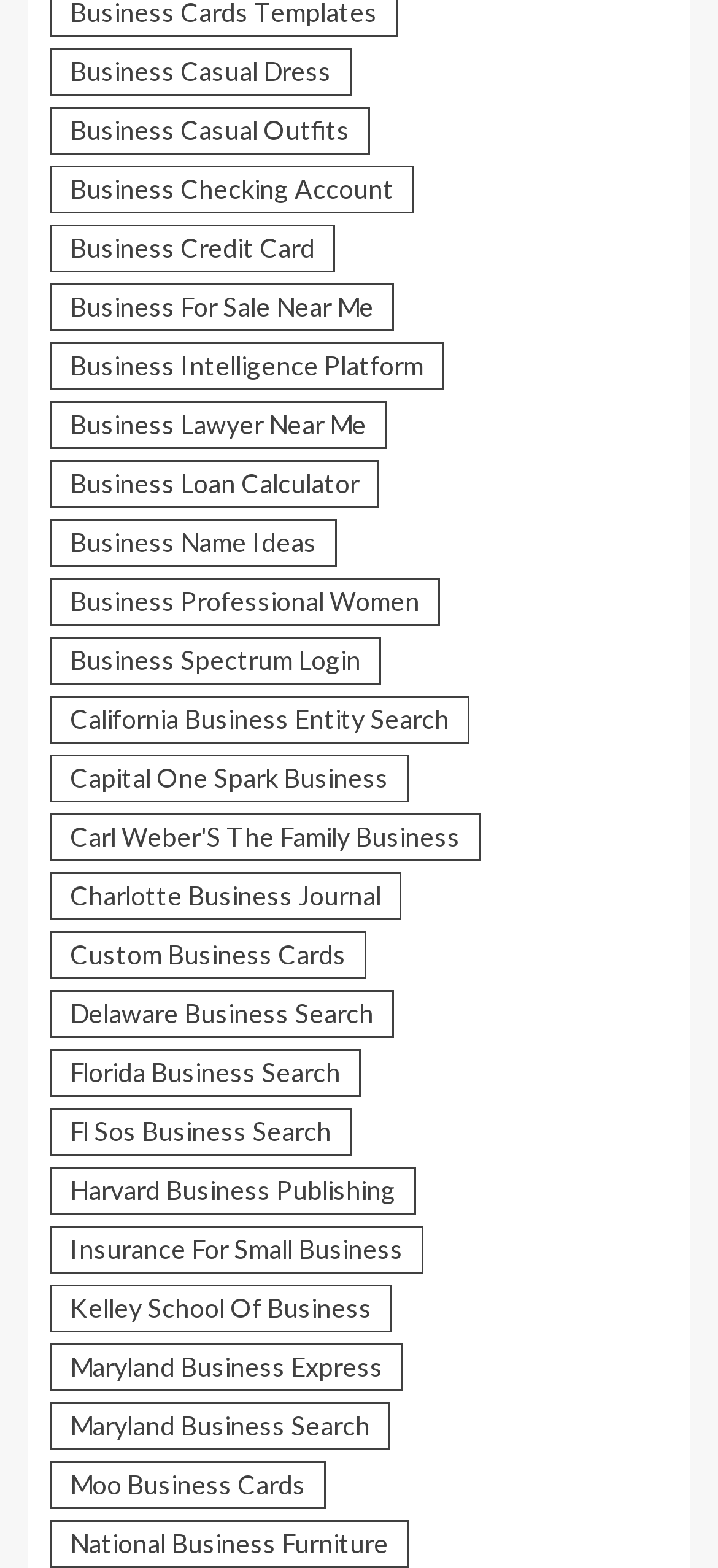Locate the bounding box coordinates of the clickable region necessary to complete the following instruction: "Search for business casual dress". Provide the coordinates in the format of four float numbers between 0 and 1, i.e., [left, top, right, bottom].

[0.069, 0.03, 0.49, 0.06]